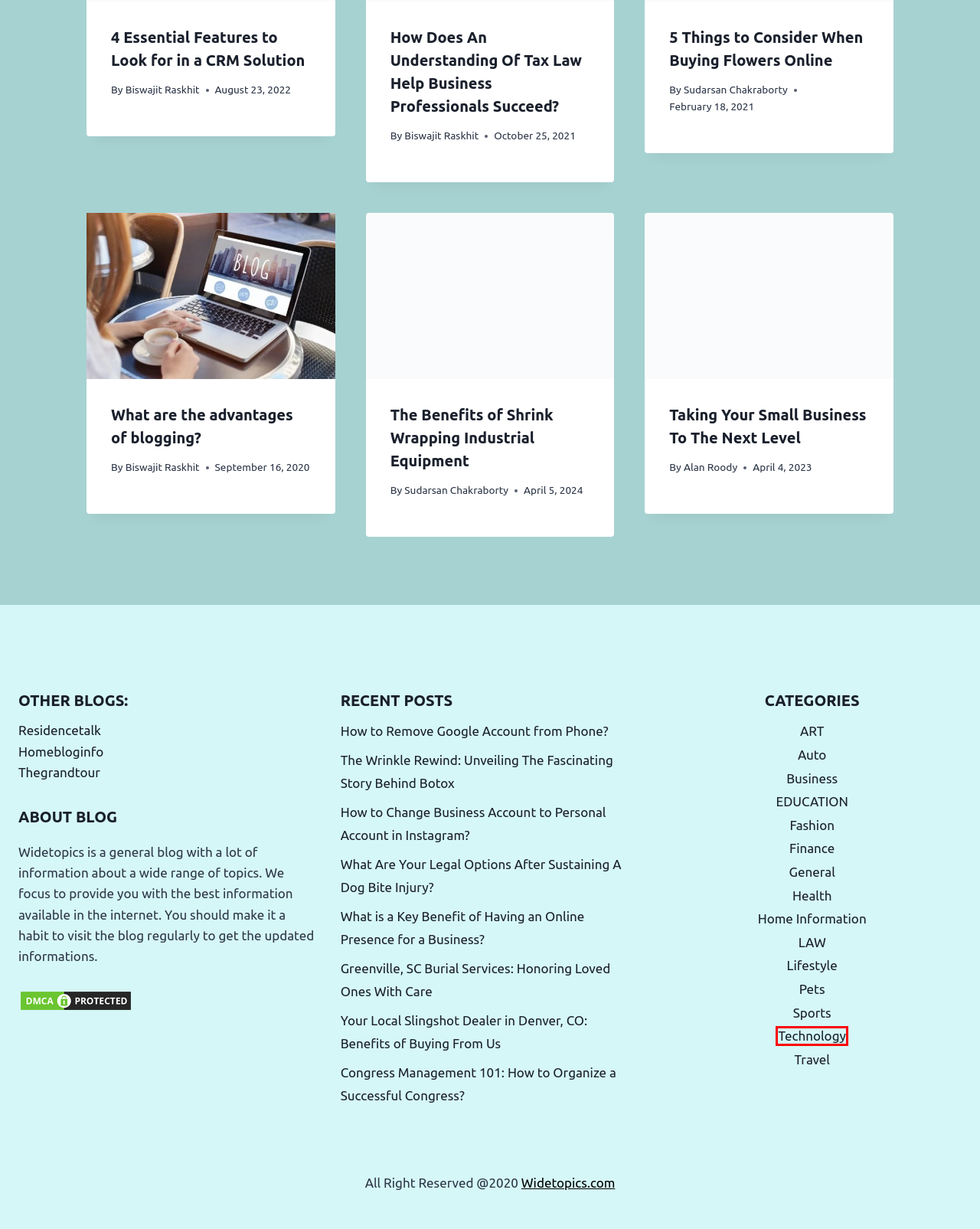You have a screenshot of a webpage with a red rectangle bounding box around a UI element. Choose the best description that matches the new page after clicking the element within the bounding box. The candidate descriptions are:
A. Congress Management 101: How to Organize a Successful Congress? - Widetopics
B. Technology Archives - Widetopics
C. What Are Your Legal Options After Sustaining A Dog Bite Injury? - Widetopics
D. Greenville, SC Burial Services: Honoring Loved Ones With Care - Widetopics
E. The Benefits of Shrink Wrapping Industrial Equipment - Widetopics
F. What is a Key Benefit of Having an Online Presence for a Business? - Widetopics
G. Home Information Archives - Widetopics
H. HOMEBLOGINFO - Blog for sharing information of Interior and exterior design of home

B